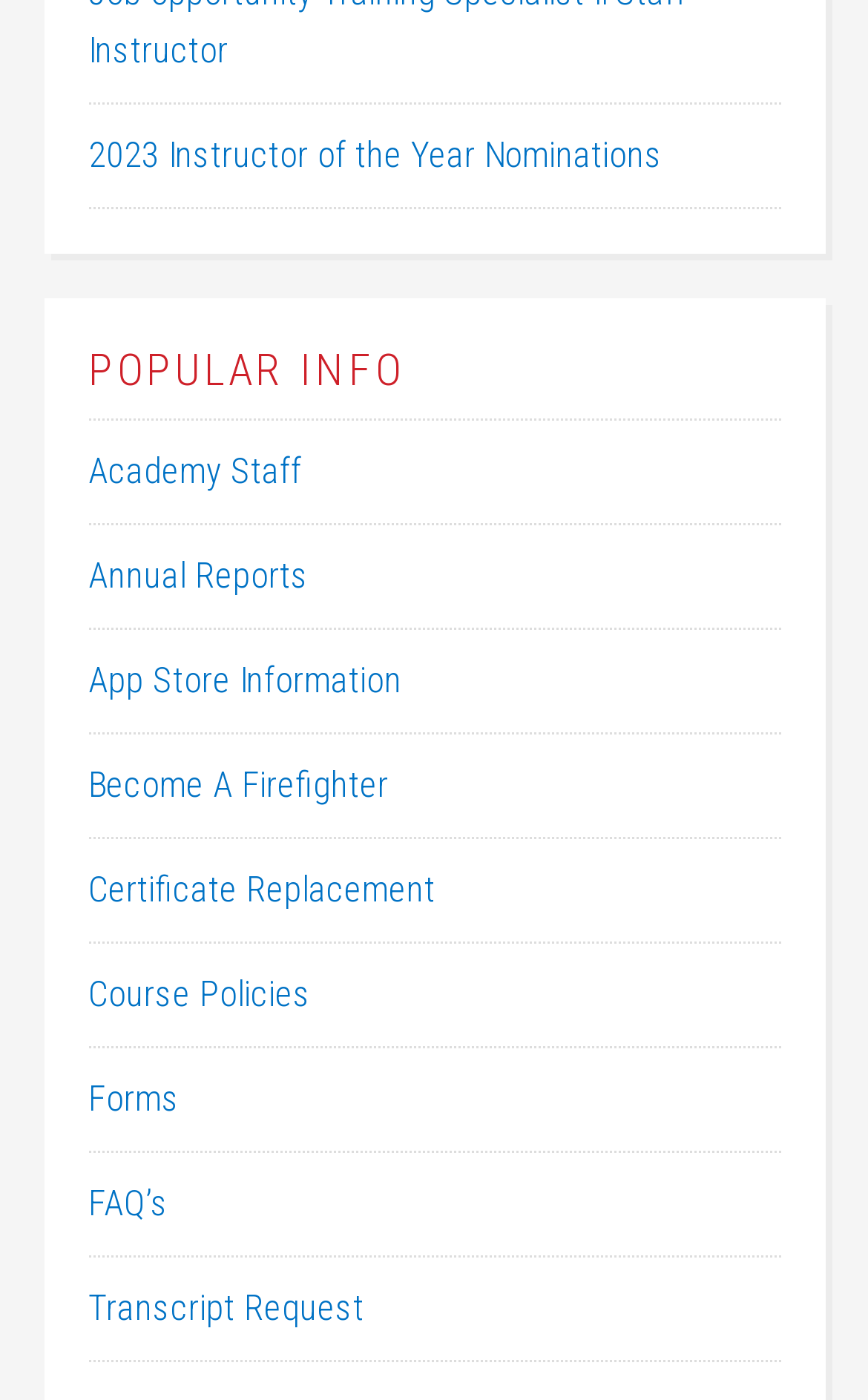What is the first link on the webpage? Analyze the screenshot and reply with just one word or a short phrase.

2023 Instructor of the Year Nominations